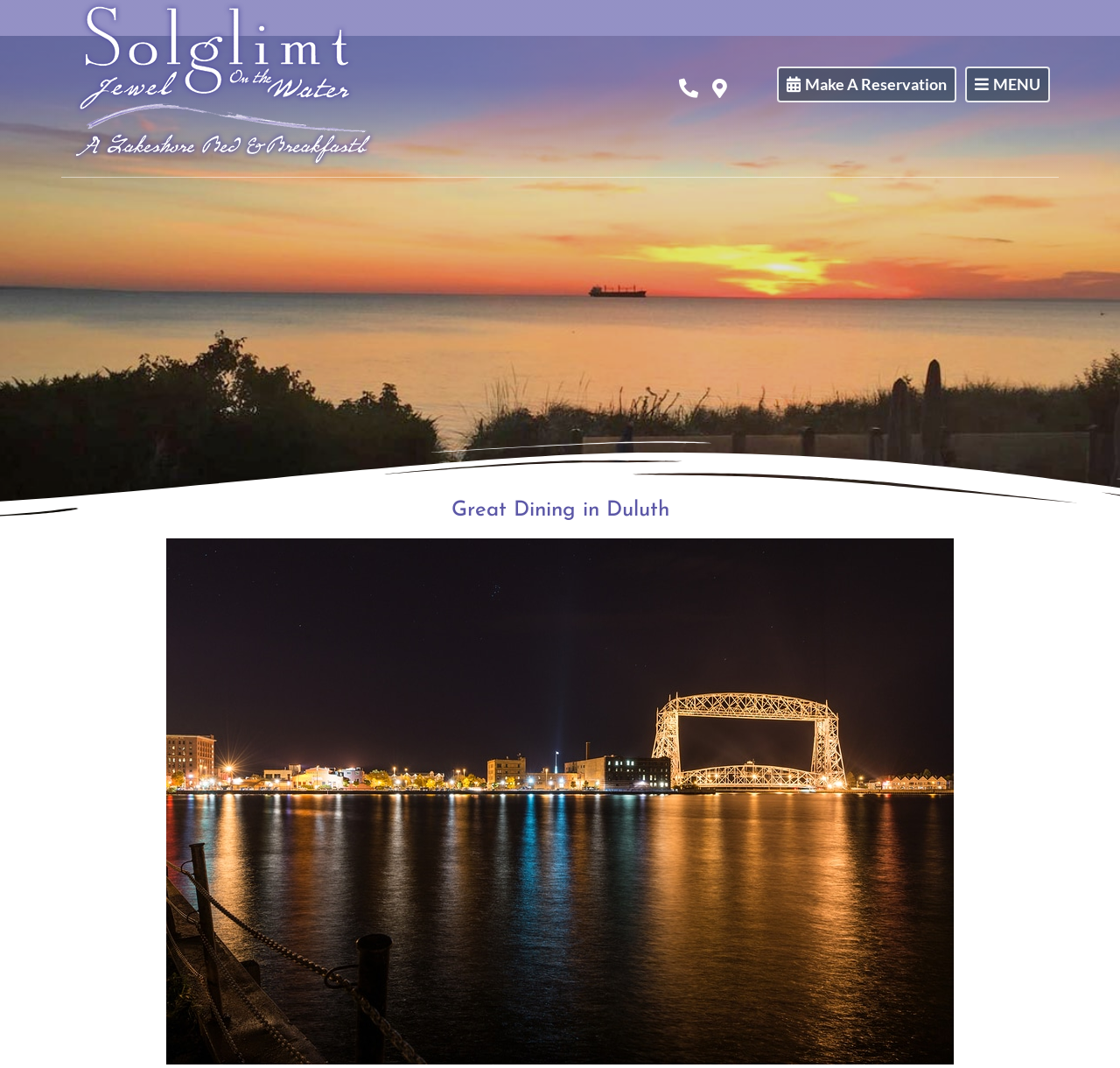What is the main topic of the webpage?
Please answer the question with as much detail as possible using the screenshot.

Based on the heading 'Great Dining in Duluth' and the image 'Great Dining in Duluth 1', I inferred that the main topic of the webpage is about dining in Duluth.